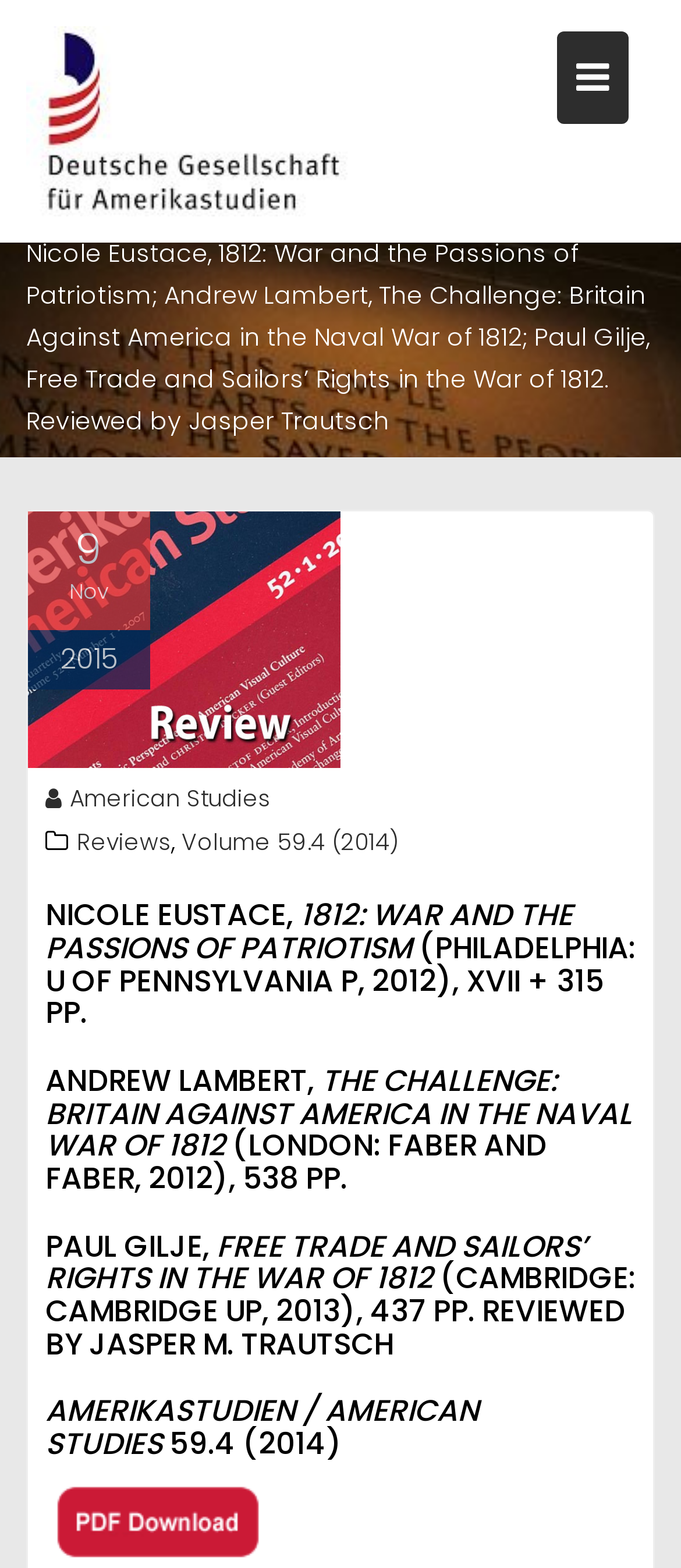Given the description of the UI element: "Reviews", predict the bounding box coordinates in the form of [left, top, right, bottom], with each value being a float between 0 and 1.

[0.113, 0.527, 0.251, 0.548]